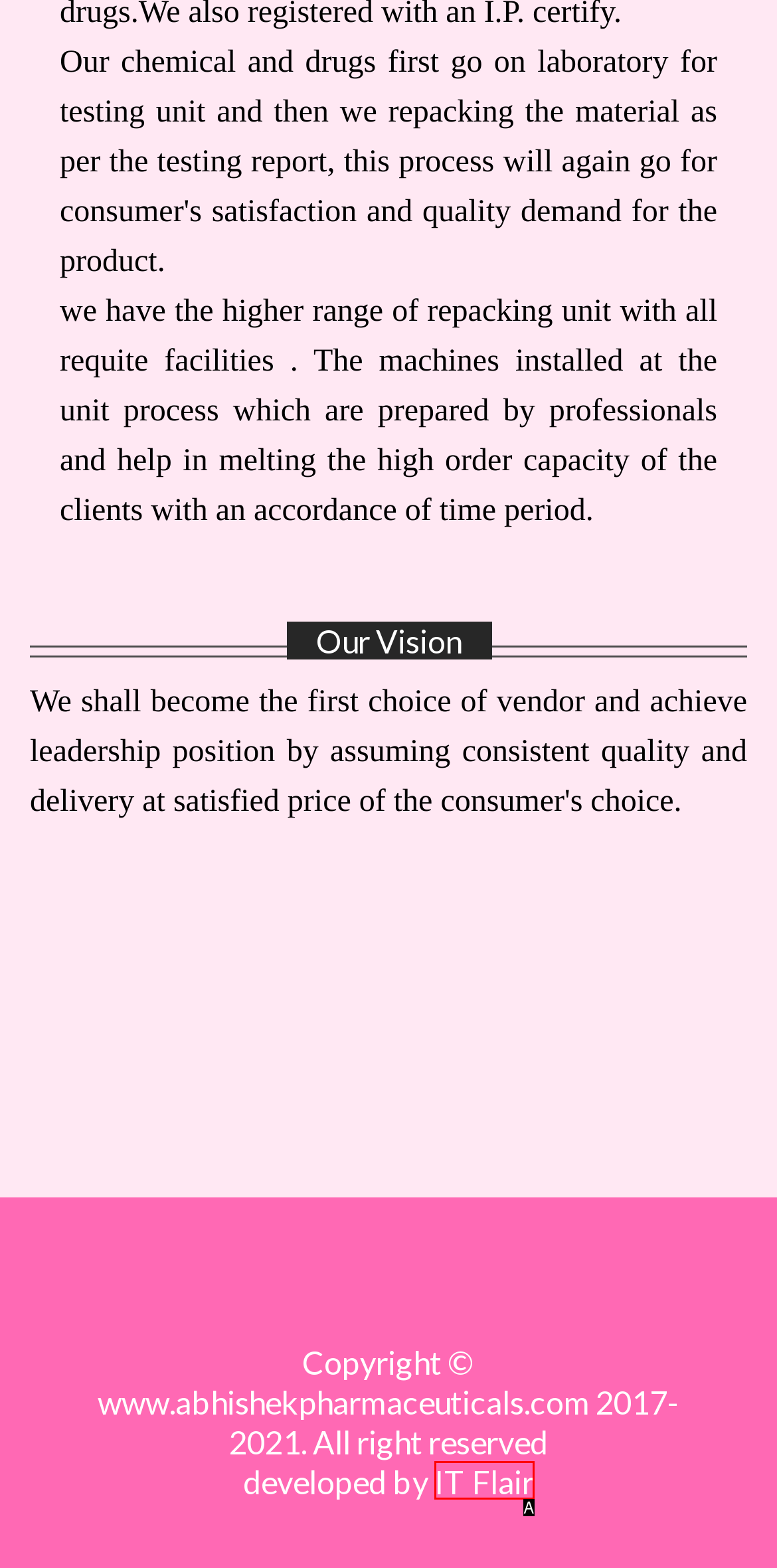From the given options, find the HTML element that fits the description: IT Flair. Reply with the letter of the chosen element.

A